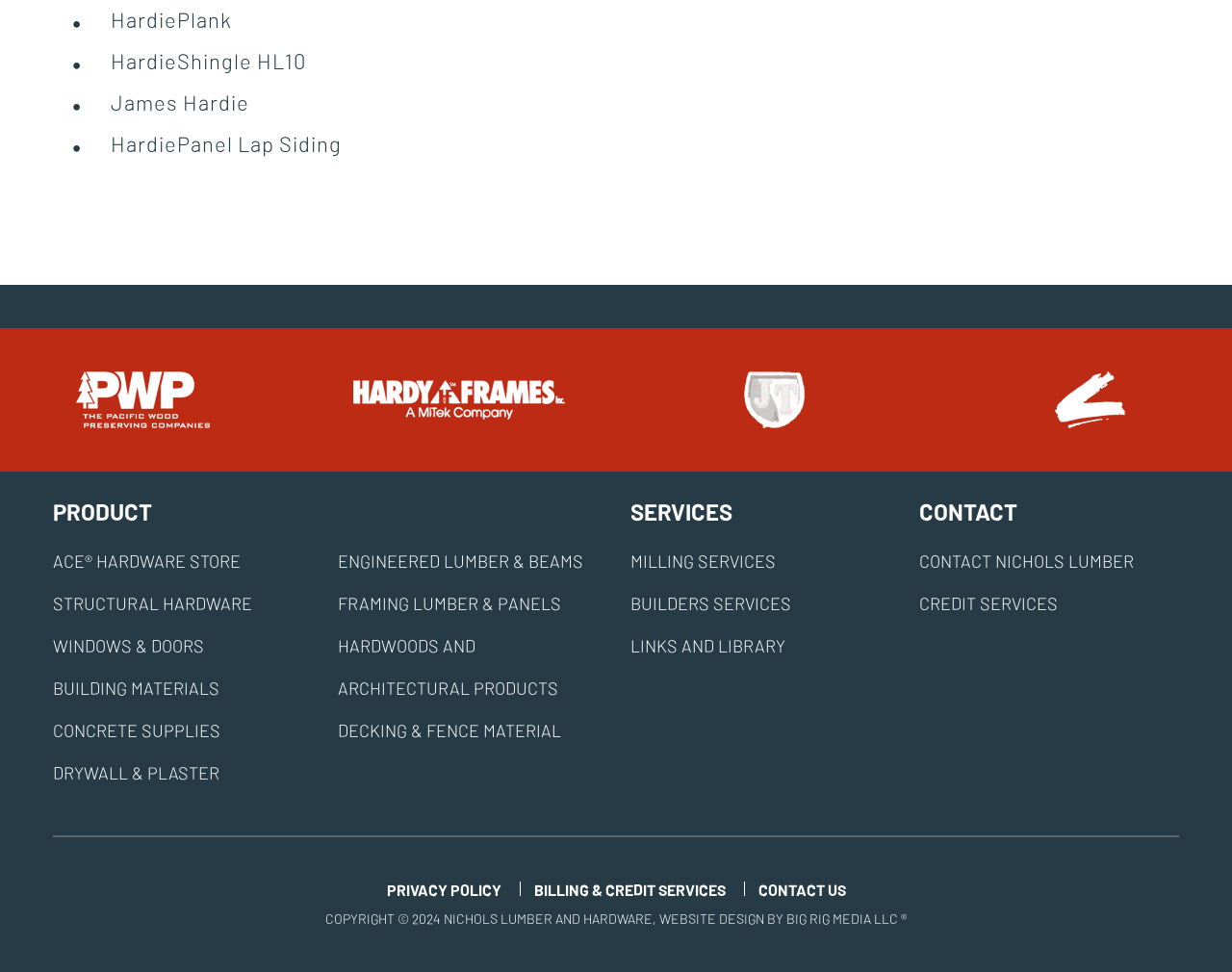Answer the following in one word or a short phrase: 
What is the name of the company that designed the website?

BIG RIG MEDIA LLC